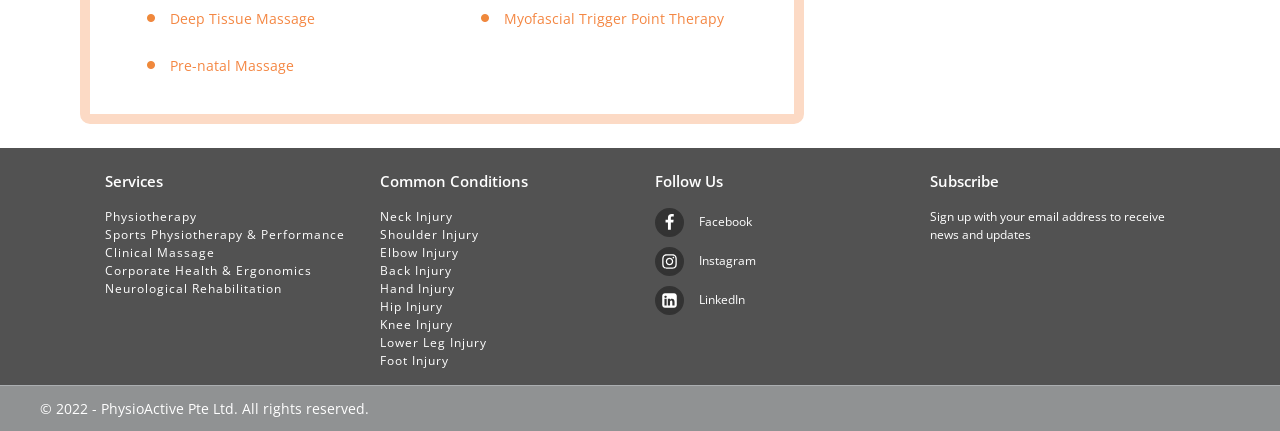Identify the bounding box coordinates for the UI element mentioned here: "Instagram". Provide the coordinates as four float values between 0 and 1, i.e., [left, top, right, bottom].

[0.512, 0.572, 0.591, 0.639]